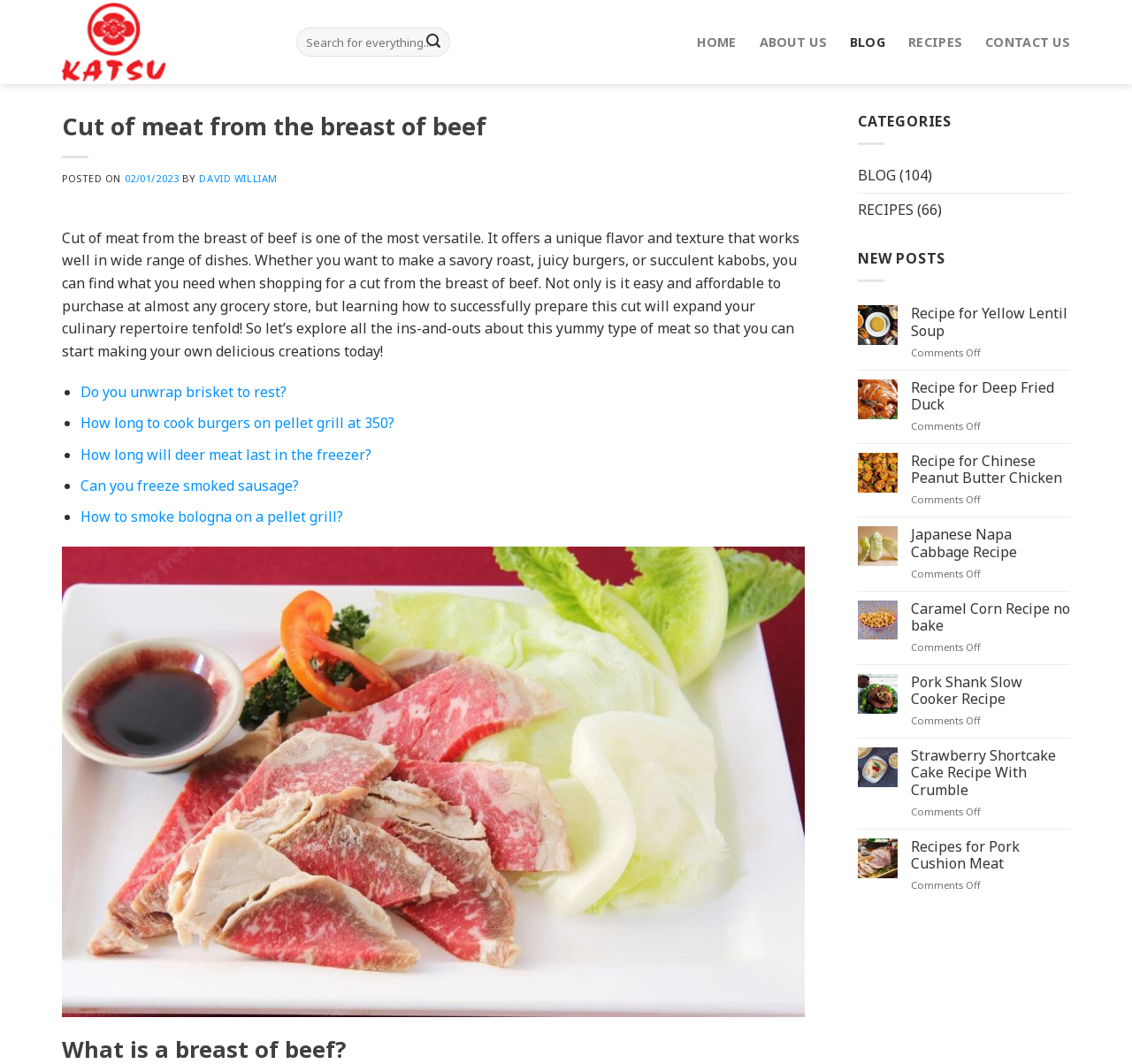What is the author of the article?
Kindly give a detailed and elaborate answer to the question.

The author of the article can be found in the section that says 'POSTED ON 02/01/2023 BY DAVID WILLIAM'. This indicates that DAVID WILLIAM is the author of the article.